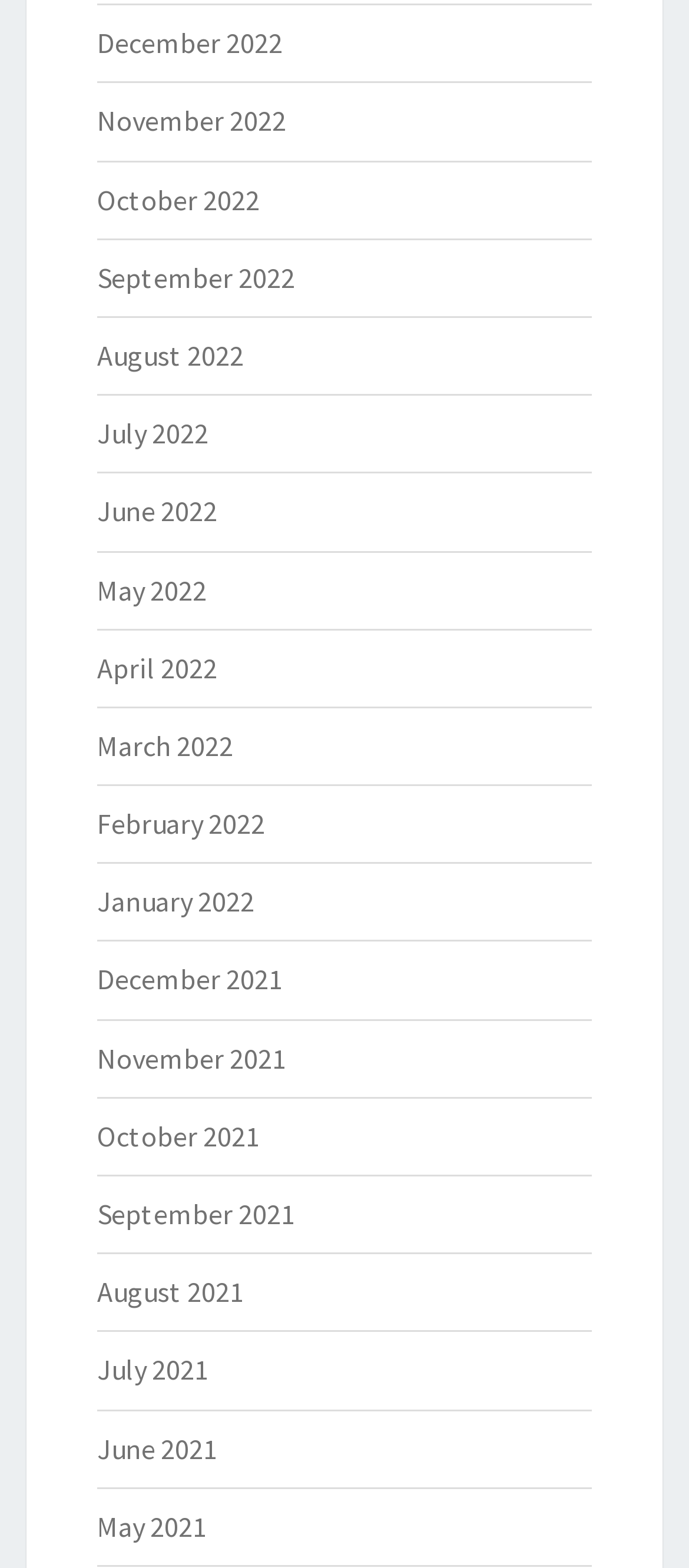What is the vertical position of 'June 2022' relative to 'May 2022'?
Provide a well-explained and detailed answer to the question.

By comparing the y1 and y2 coordinates of the bounding boxes, I found that the 'June 2022' link has a higher y1 value than the 'May 2022' link, indicating that it is located below 'May 2022'.